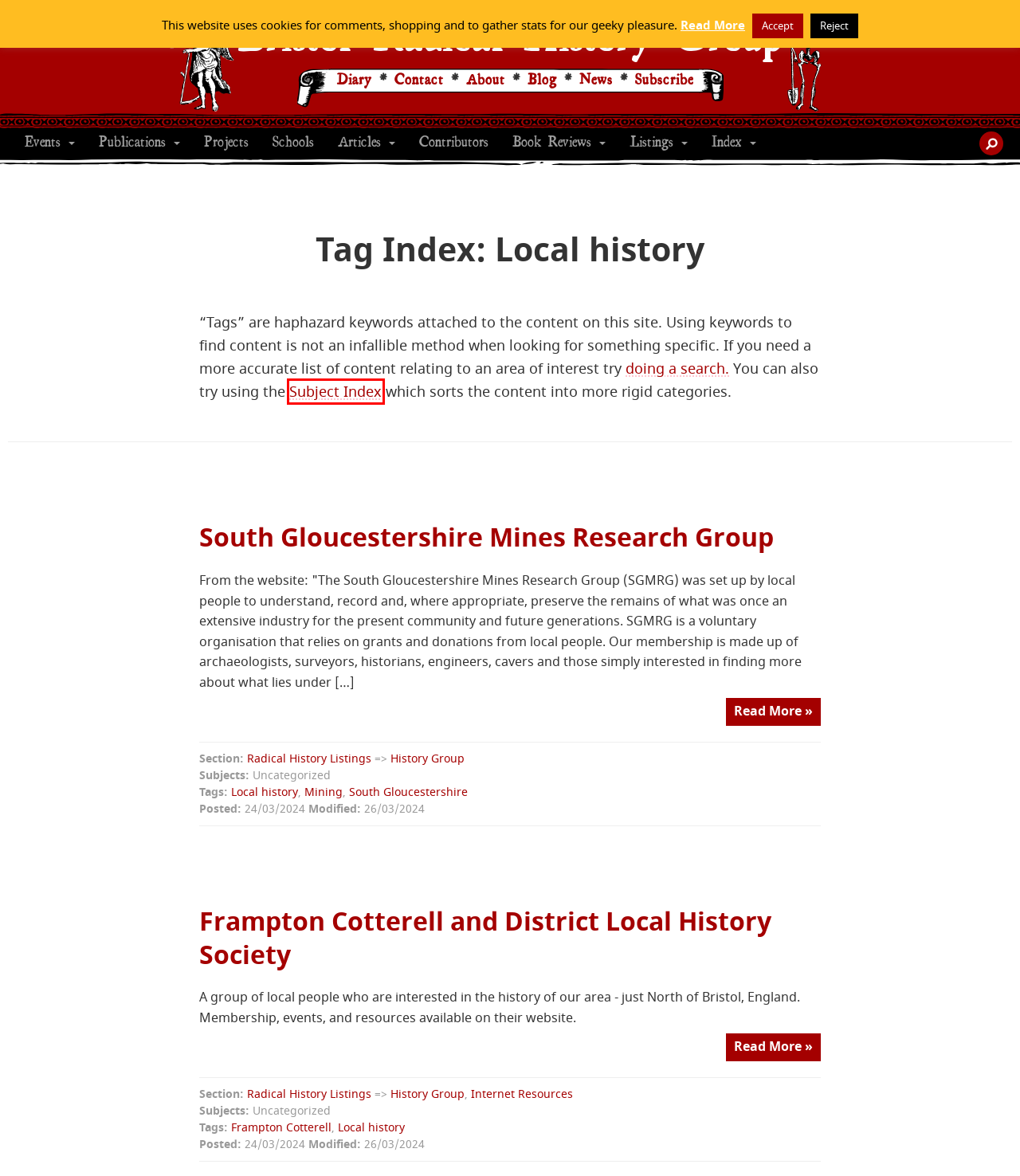Take a look at the provided webpage screenshot featuring a red bounding box around an element. Select the most appropriate webpage description for the page that loads after clicking on the element inside the red bounding box. Here are the candidates:
A. Frampton Cotterell and District Local History Society - Bristol Radical History Group
B. Internet Resources Archives - Bristol Radical History Group
C. Subject Index - Bristol Radical History Group
D. Blog - Bristol Radical History Group
E. News Feed - Bristol Radical History Group
F. Search Page - Bristol Radical History Group
G. South Gloucestershire Mines Research Group - Bristol Radical History Group
H. About Us - Bristol Radical History Group

C